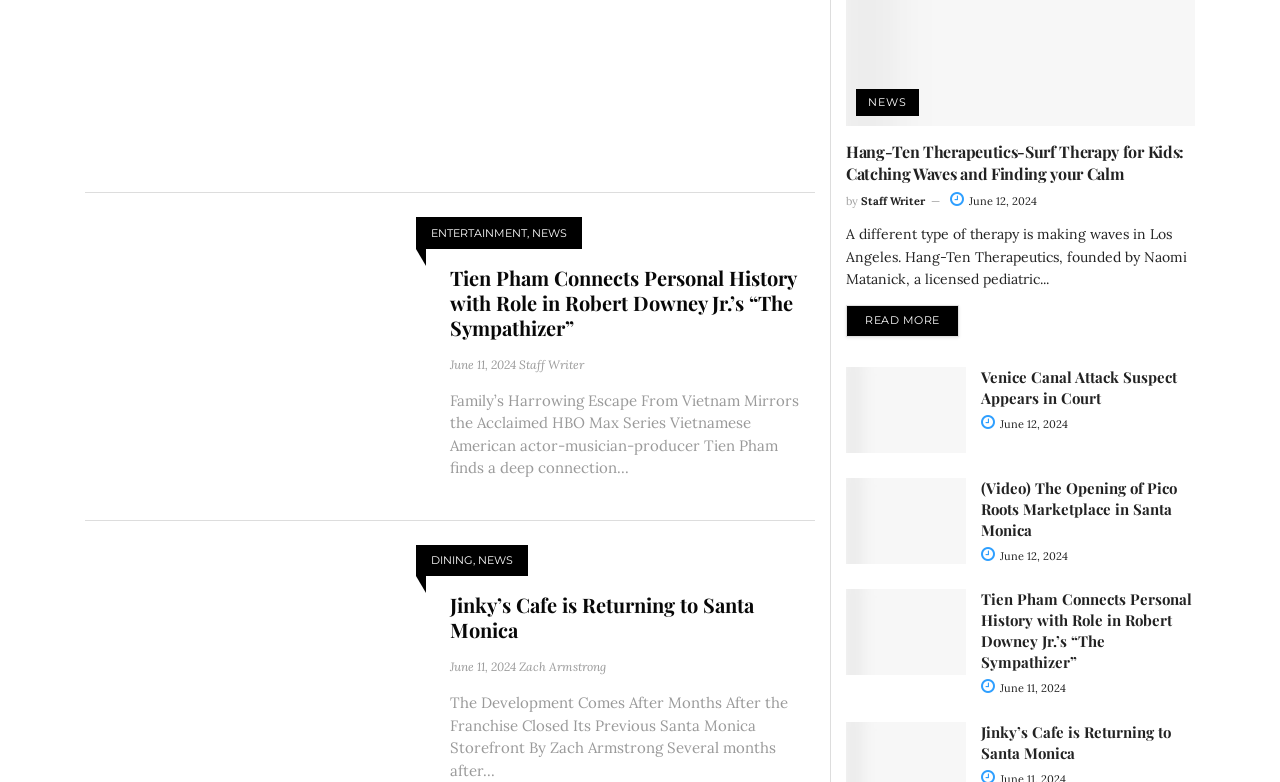Find the bounding box coordinates corresponding to the UI element with the description: "News". The coordinates should be formatted as [left, top, right, bottom], with values as floats between 0 and 1.

[0.416, 0.287, 0.443, 0.308]